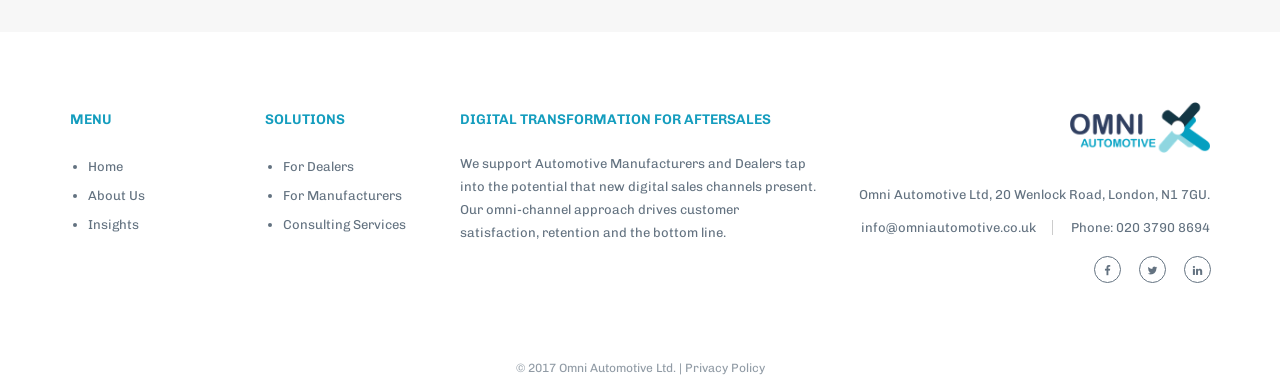Look at the image and give a detailed response to the following question: What services do they offer to manufacturers?

The services offered to manufacturers can be found in the link element 'For Manufacturers' which is located under the 'SOLUTIONS' heading. This suggests that the company provides some kind of solution or service specifically for manufacturers.